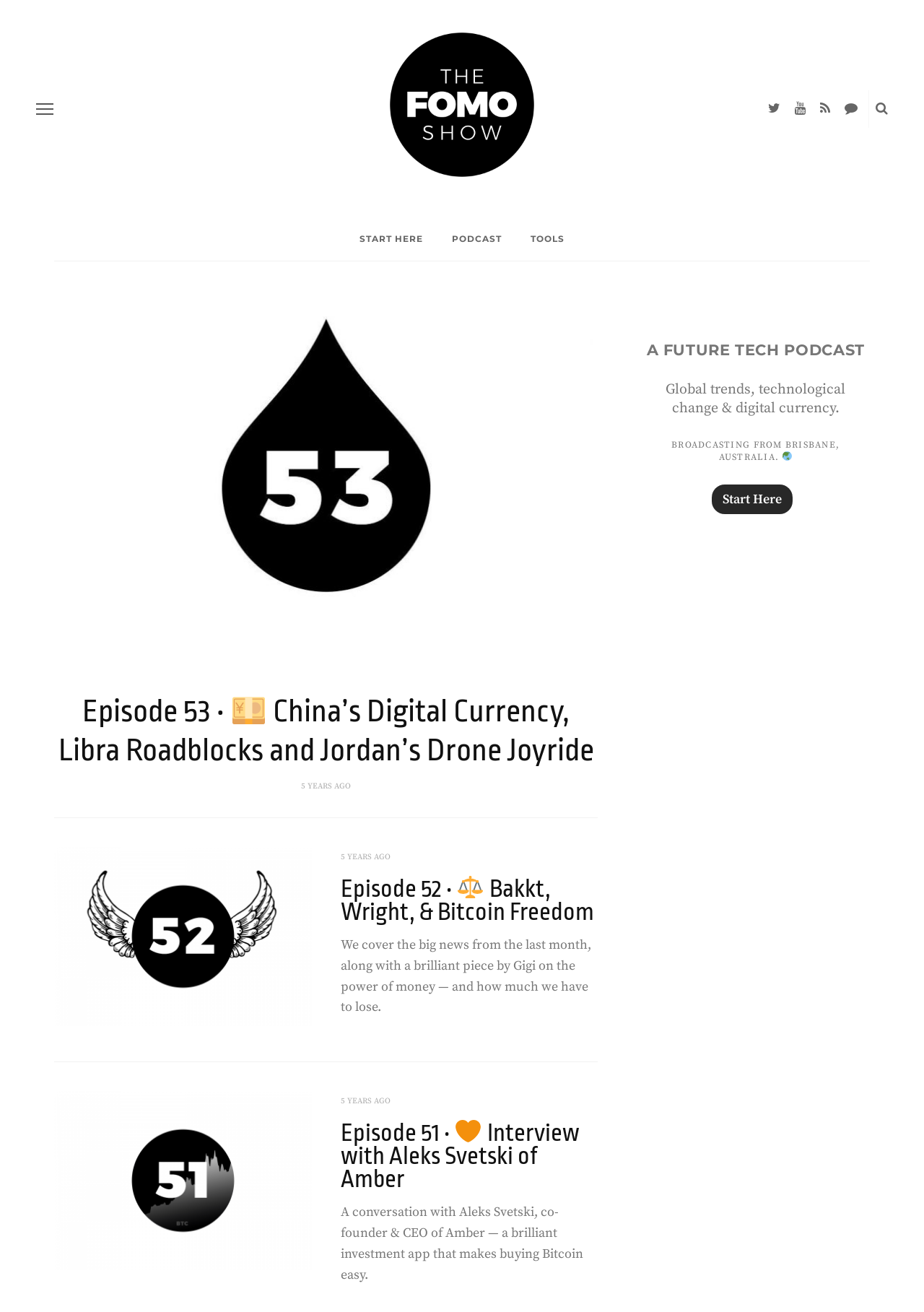Extract the bounding box for the UI element that matches this description: "alt="The FOMO Show"".

[0.422, 0.025, 0.578, 0.135]